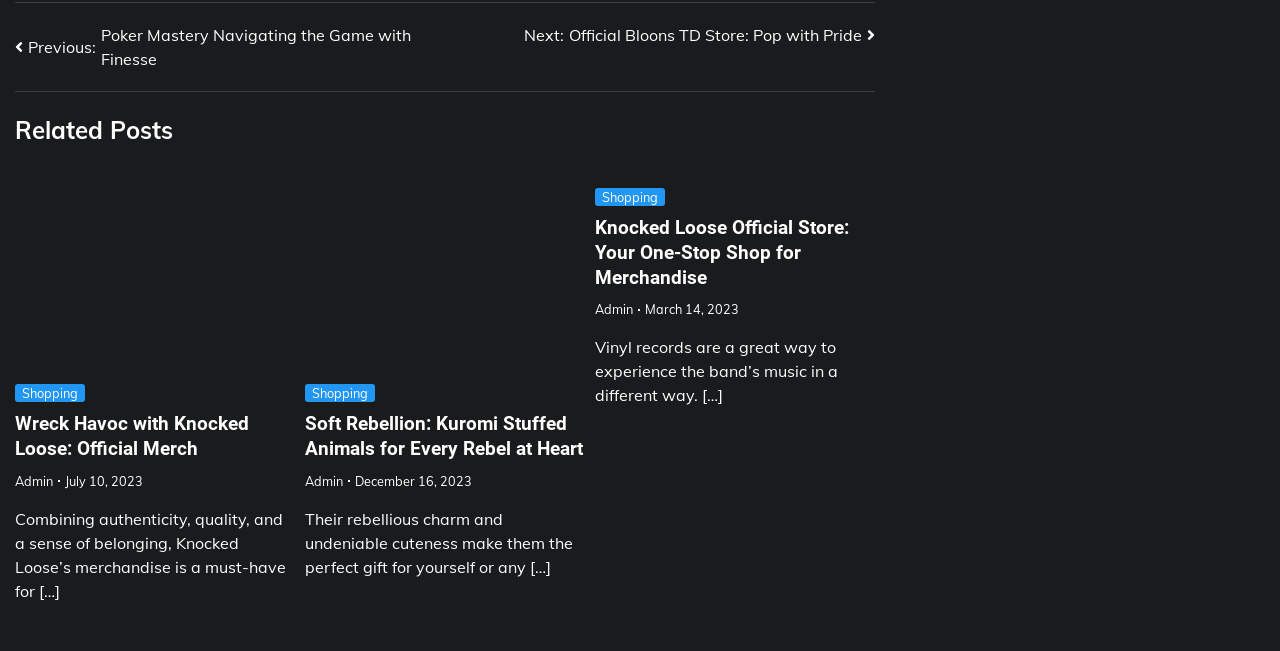Find the bounding box coordinates for the area that must be clicked to perform this action: "Open the menu".

None